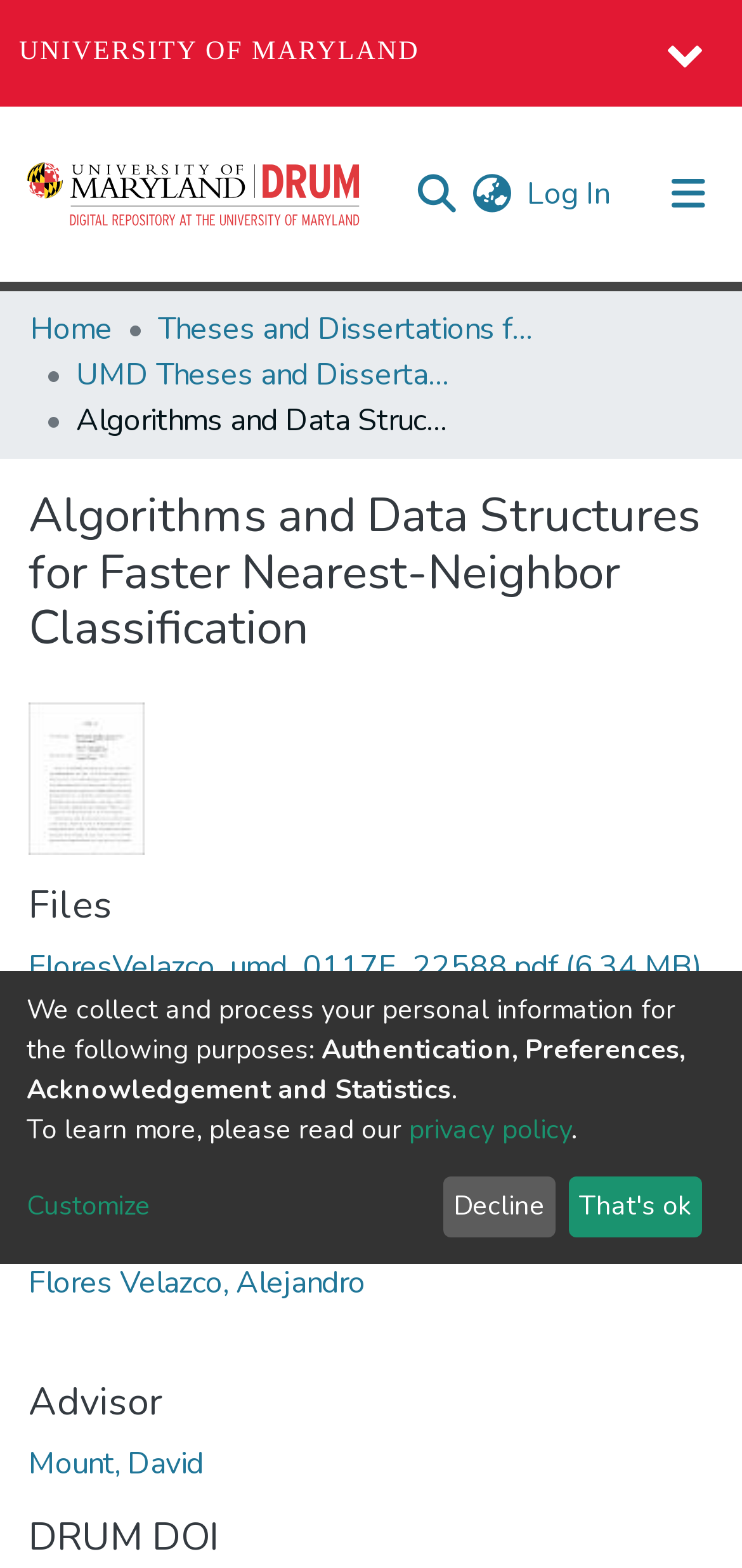Summarize the webpage in an elaborate manner.

The webpage is about a thesis or dissertation titled "Algorithms and Data Structures for Faster Nearest-Neighbor Classification" from the University of Maryland. At the top, there is a navigation bar with links to "UNIVERSITY OF MARYLAND", a menu button, and a user profile bar. Below the navigation bar, there is a search bar with a textbox and a submit button.

On the left side, there is a breadcrumb navigation menu with links to "Home", "Theses and Dissertations from UMD", and "UMD Theses and Dissertations". Below the breadcrumb menu, there is a heading with the title of the thesis, followed by a thumbnail image.

The main content of the webpage is divided into sections, including "Files", "Date", "Authors", "Advisor", and "DRUM DOI". Each section has a heading and corresponding information, such as a link to a PDF file, the number of downloads, and the names of the authors and advisor.

At the bottom of the webpage, there is a notice about collecting and processing personal information, with links to a privacy policy and a customize button. There are also two buttons, "Decline" and "That's ok", which are likely related to the privacy notice.

There are several images on the page, including a menu icon, a DRUM logo, and a thumbnail image. There are also several buttons, including a language switch button, a log-in button, and a toggle navigation button.